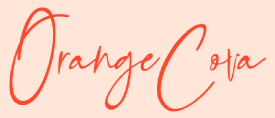Using the elements shown in the image, answer the question comprehensively: What is the brand's focus?

The caption states that the brand's focus is on 'achieving a fulfilling lifestyle through home design', which is reflected in the logo's design and overall aesthetic.